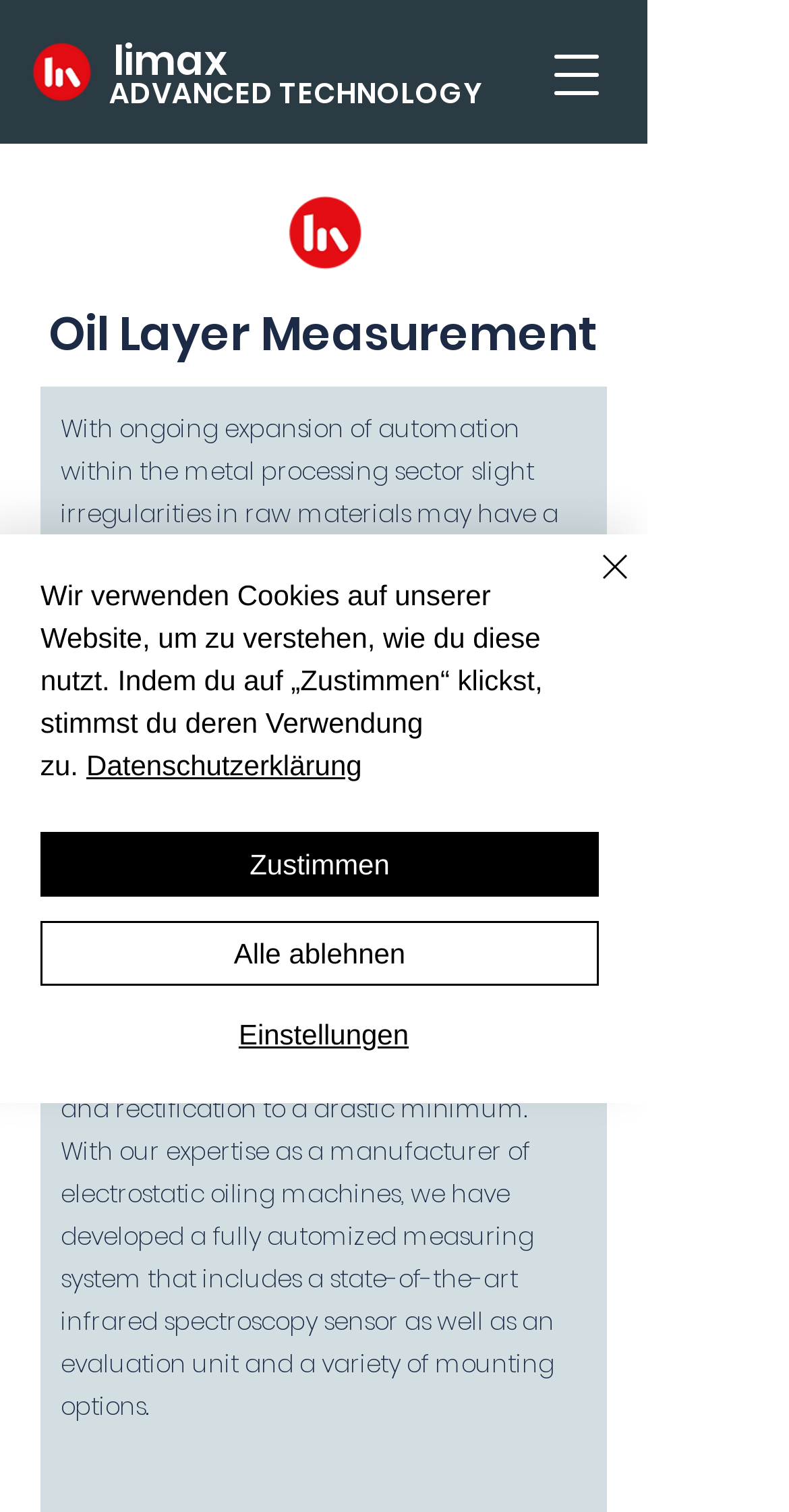What type of sensor is used in the Limax Oil Layer Thickness Measurement System?
Give a detailed and exhaustive answer to the question.

The webpage states that the Limax Oil Layer Thickness Measurement System includes a state-of-the-art infrared spectroscopy sensor, which is used to measure the oil film thickness.